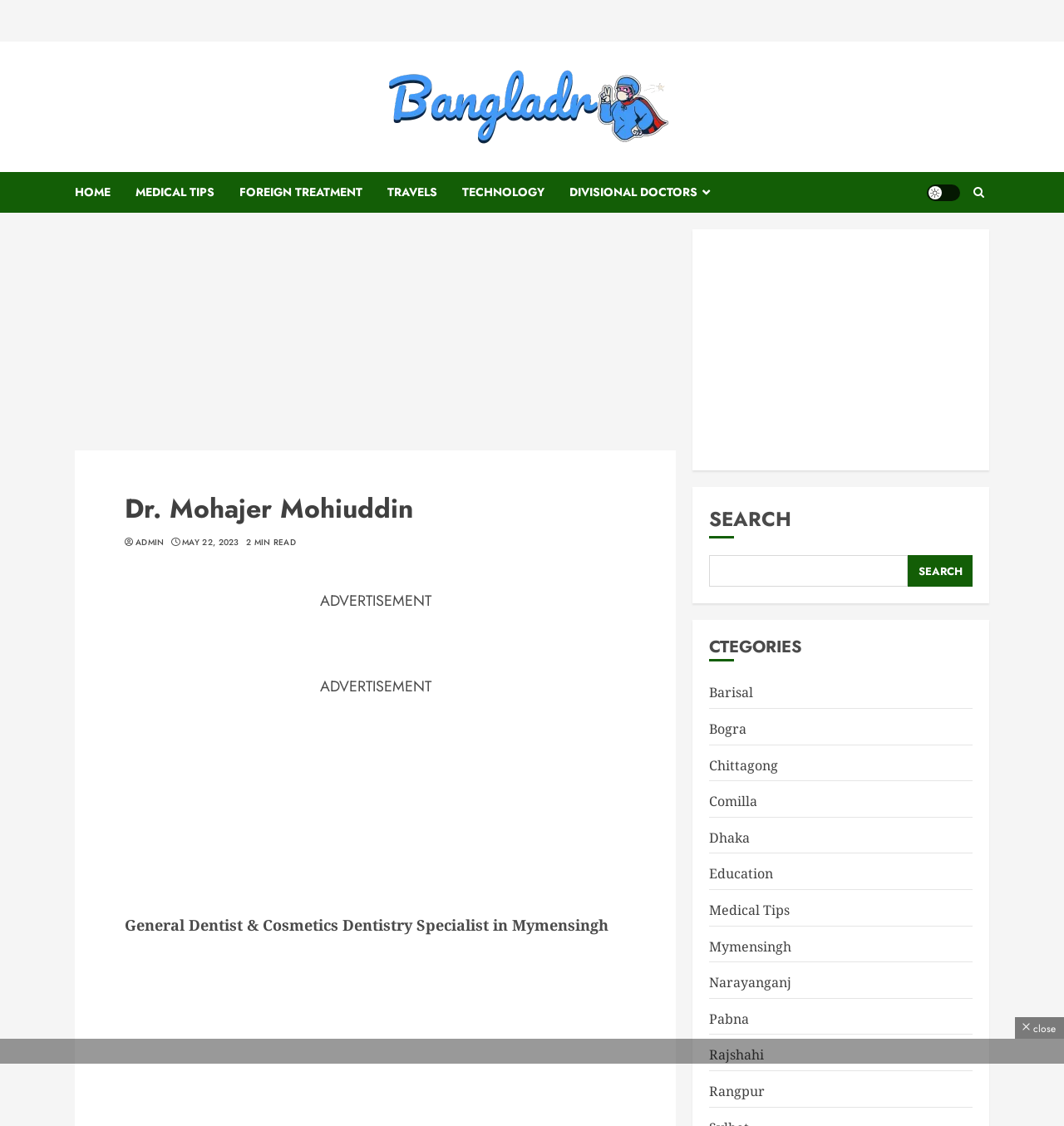Locate the bounding box coordinates of the clickable part needed for the task: "go to home page".

[0.07, 0.153, 0.127, 0.189]